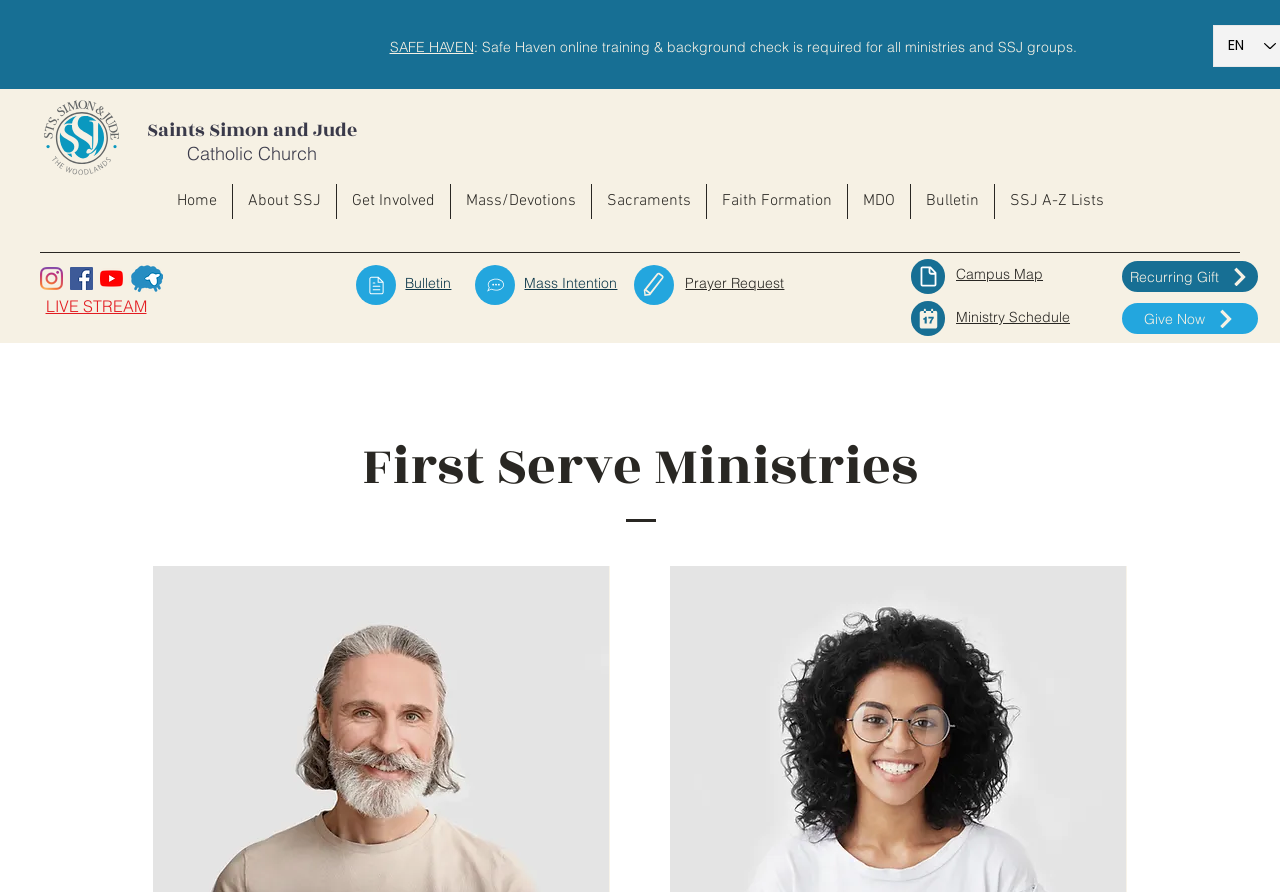Offer a detailed explanation of the webpage layout and contents.

The webpage is about the Ministries Test of Sts. Simon and Jude Catholic Church. At the top, there is a button labeled "SAFE HAVEN" with a popup dialog, accompanied by a brief description of the online training and background check required for all ministries and SSJ groups. 

Below the button, there is a horizontal navigation menu with links to various sections of the website, including "Home", "About SSJ", "Get Involved", "Mass/Devotions", "Sacraments", "Faith Formation", "MDO", "Bulletin", and "SSJ A-Z Lists". 

To the left of the navigation menu, there is a social bar with links to the church's Instagram, Facebook, and YouTube accounts, each represented by an icon. Next to the social bar, there is a link to Flocknote, accompanied by its logo. 

Further down, there are several links to various resources, including "LIVE STREAM", "Document", "Bulletin", "Mass Intention", "Prayer Request", "Campus Map", "Ministry Schedule", and "Recurring Gift" and "Give Now" for donations. 

At the bottom of the page, there is a heading that reads "First Serve Ministries".